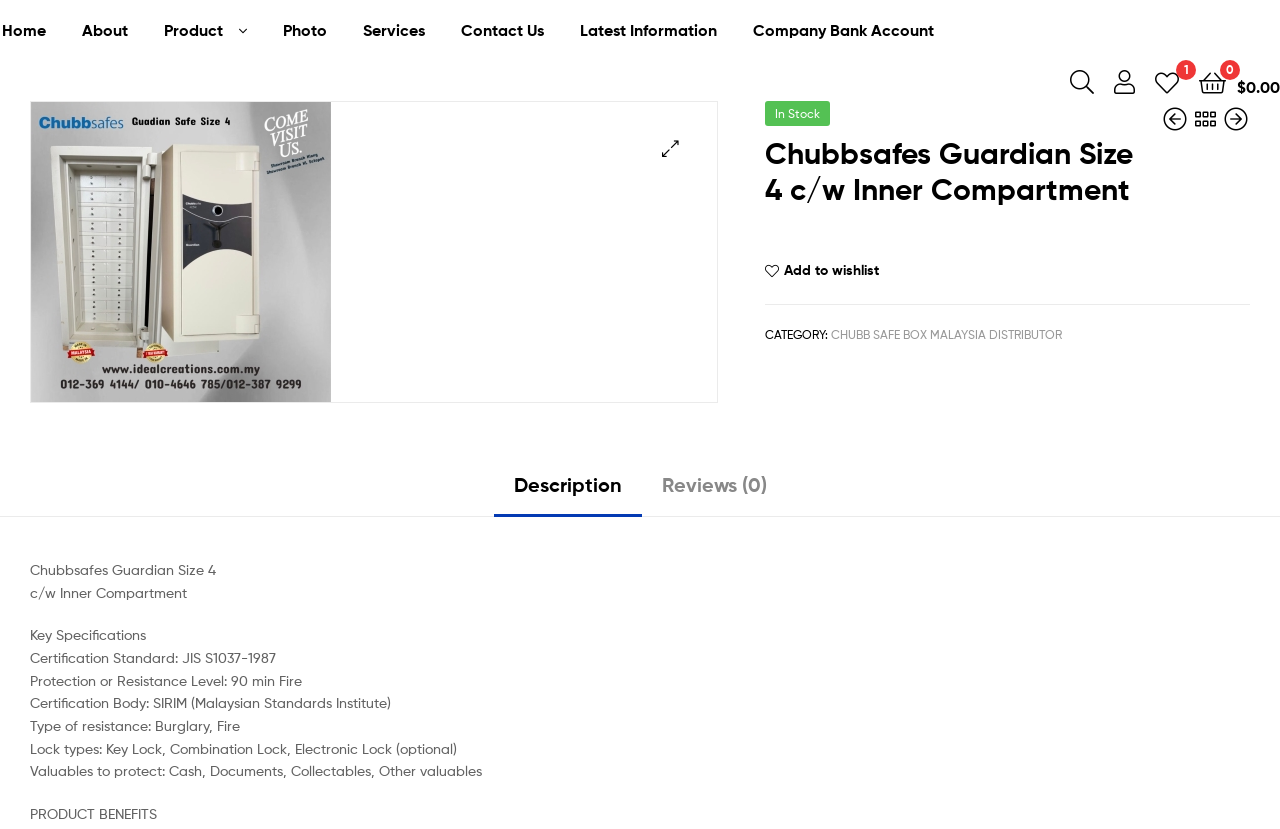Show the bounding box coordinates of the element that should be clicked to complete the task: "Search for products".

[0.506, 0.152, 0.541, 0.206]